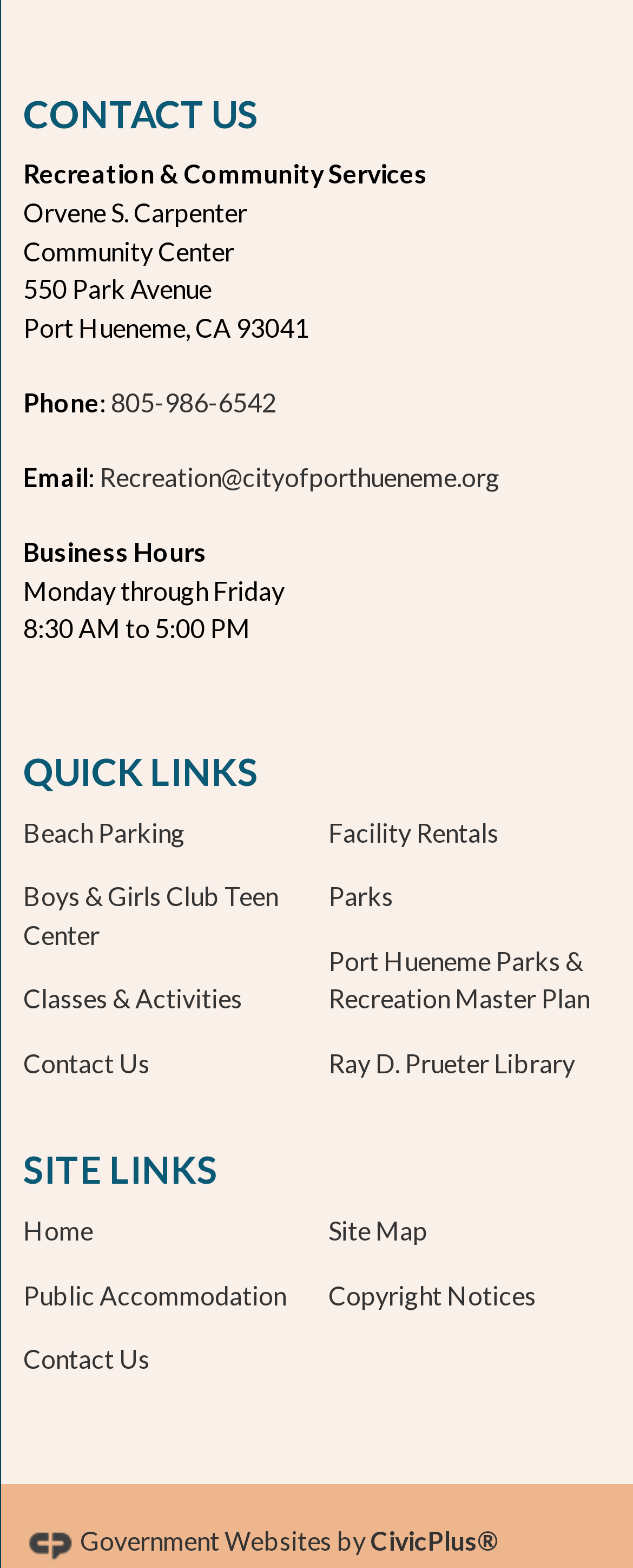What is the company that created the website?
Refer to the image and provide a detailed answer to the question.

I found the company name by looking at the 'SITE LINKS' region, where I saw an 'image' element with the text 'CivicPlus Logo' and a 'StaticText' element with the text 'Government Websites by' followed by a 'link' element with the company name 'CivicPlus'.